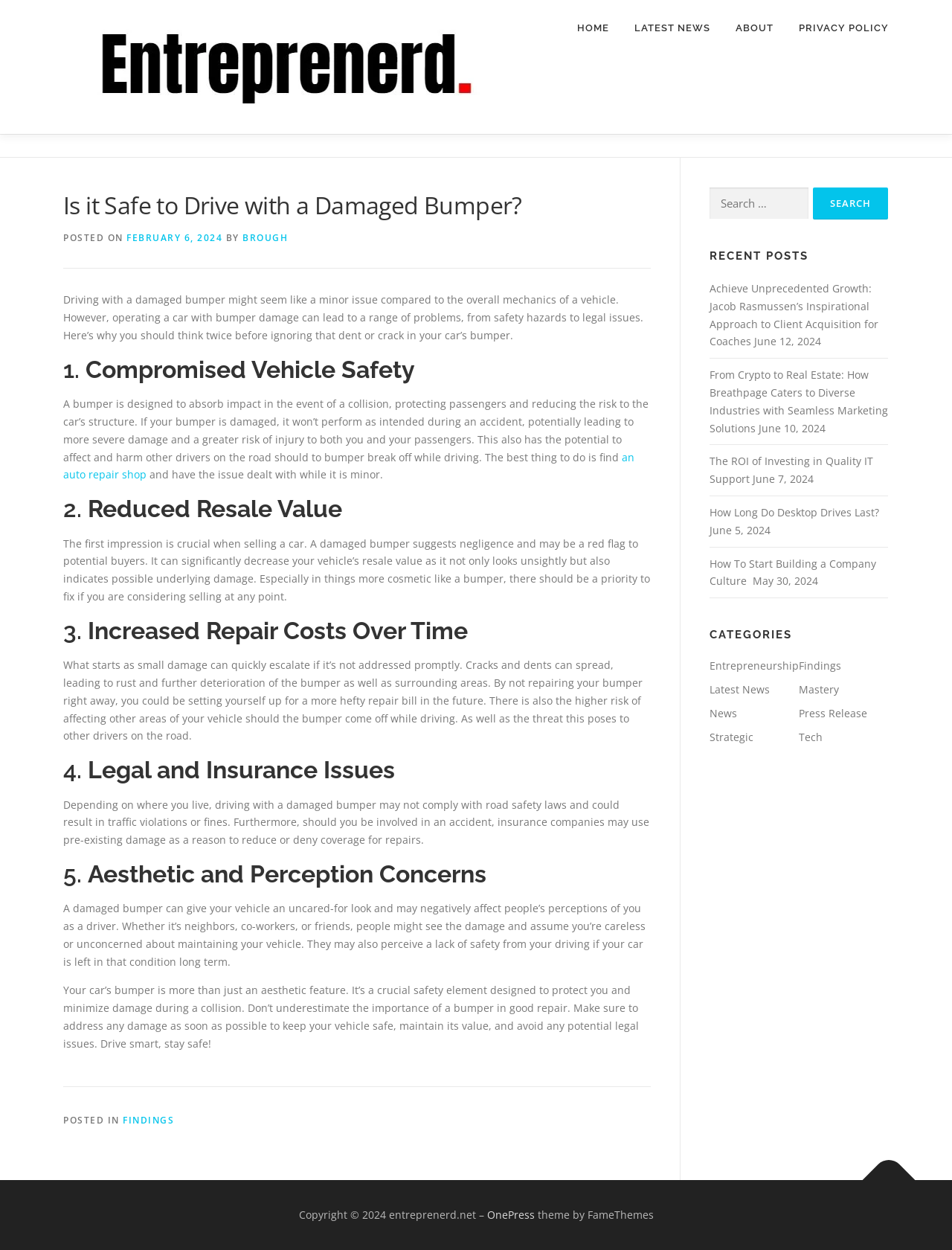What is the topic of the article?
Give a one-word or short-phrase answer derived from the screenshot.

Damaged bumper